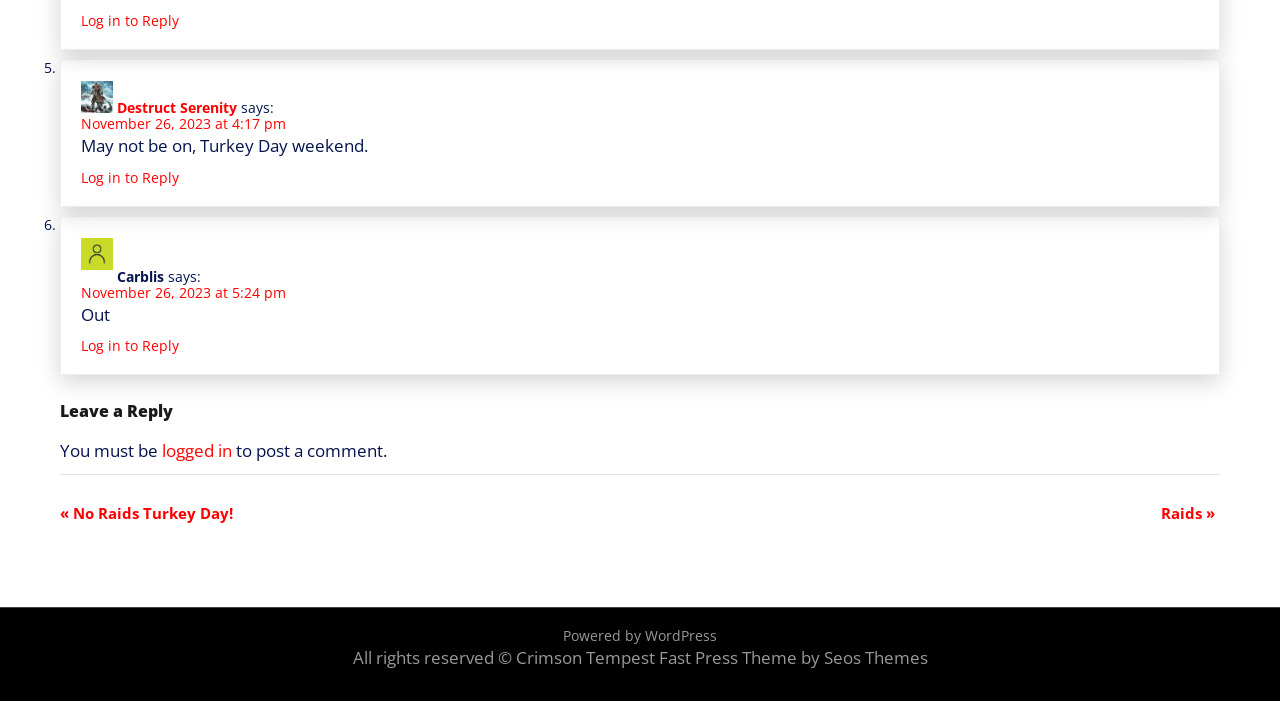Bounding box coordinates are specified in the format (top-left x, top-left y, bottom-right x, bottom-right y). All values are floating point numbers bounded between 0 and 1. Please provide the bounding box coordinate of the region this sentence describes: logged in

[0.127, 0.626, 0.181, 0.659]